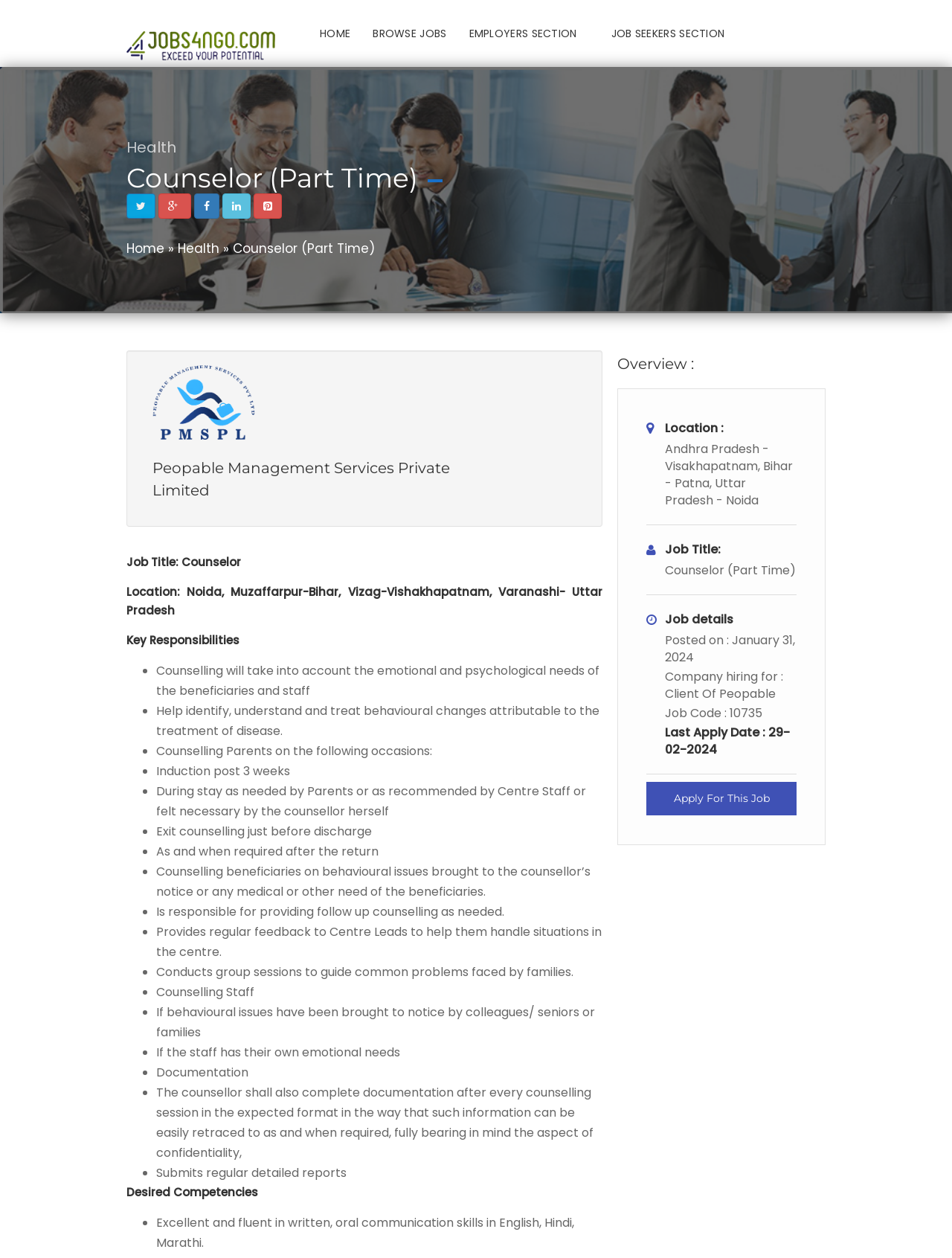Explain the webpage in detail, including its primary components.

This webpage is a job posting for a Counselor (Part Time) position at an organization that provides opportunities for employers and candidates in the social sector. At the top of the page, there is a heading "Jobs 4 NGO" with a link and an image. Below this, there are four links: "HOME", "BROWSE JOBS", "EMPLOYERS SECTION", and "JOB SEEKERS SECTION".

On the left side of the page, there is a section with a heading "Counselor (Part Time)" and a link with a company logo. Below this, there is a breadcrumb trail "Home » Health » Counselor (Part Time)". The job title, location, and other details are listed below.

The main content of the page is divided into sections, including "Key Responsibilities", "Desired Competencies", and "Overview". The "Key Responsibilities" section lists the job's responsibilities in bullet points, including counselling beneficiaries, providing follow-up counselling, and conducting group sessions. The "Desired Competencies" section lists the required skills and qualifications for the job, including excellent communication skills in English, Hindi, and Marathi.

On the right side of the page, there is a section with a heading "Overview" that provides more details about the job, including the location, job title, and job details. There is also a section with the company's information, including the company name, job code, and last apply date. At the bottom of the page, there is a link to "Apply For This Job".